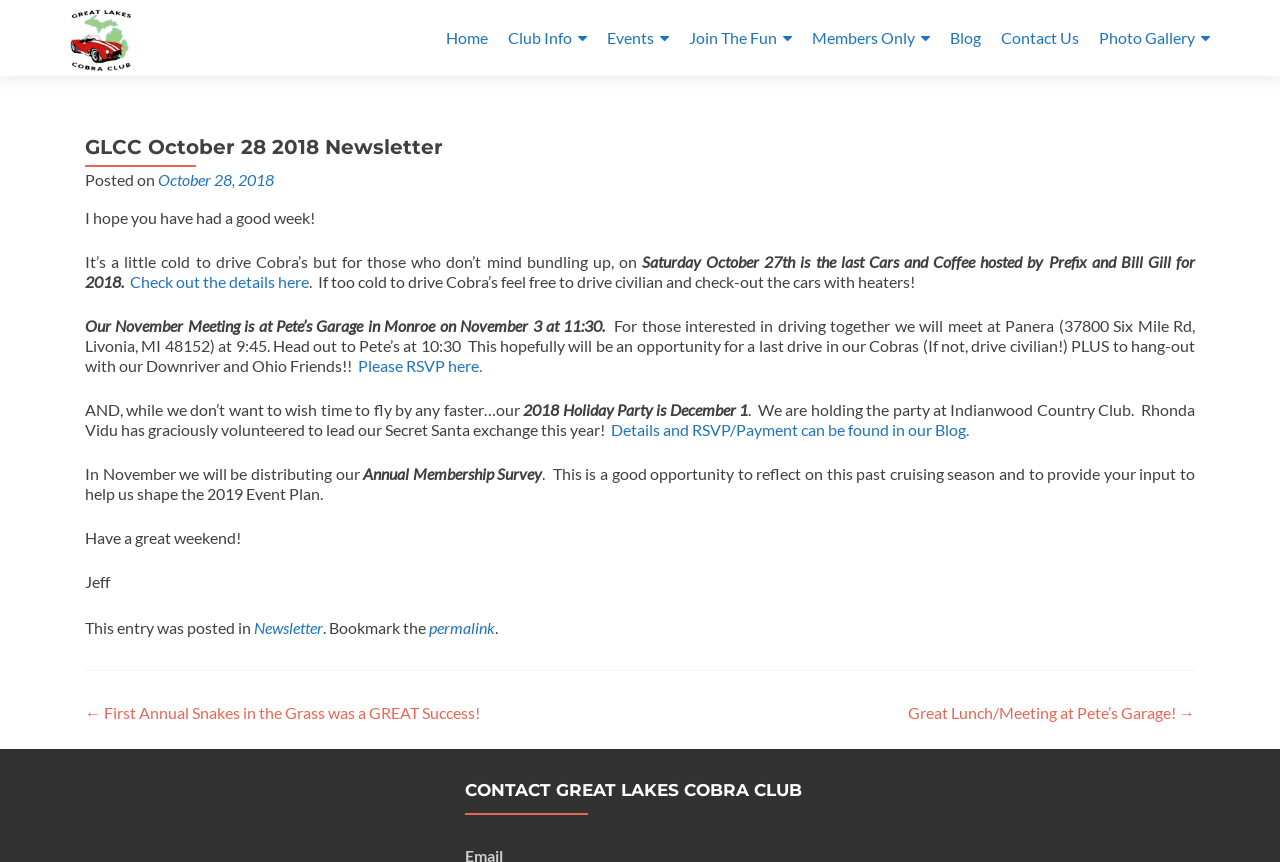Could you indicate the bounding box coordinates of the region to click in order to complete this instruction: "Read the 'GLCC October 28 2018 Newsletter' article".

[0.066, 0.158, 0.934, 0.778]